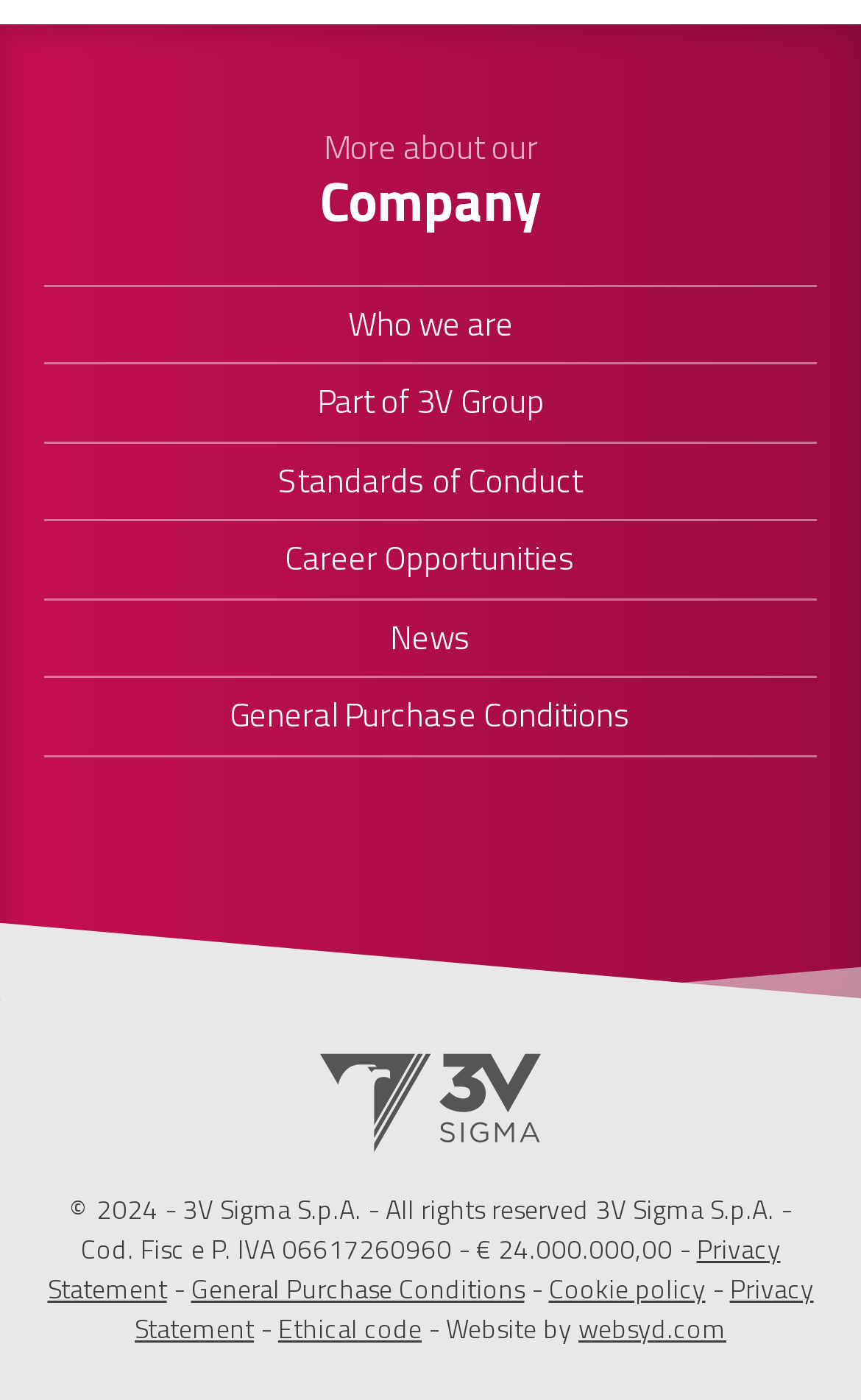Point out the bounding box coordinates of the section to click in order to follow this instruction: "Learn about the company".

[0.051, 0.125, 0.949, 0.164]